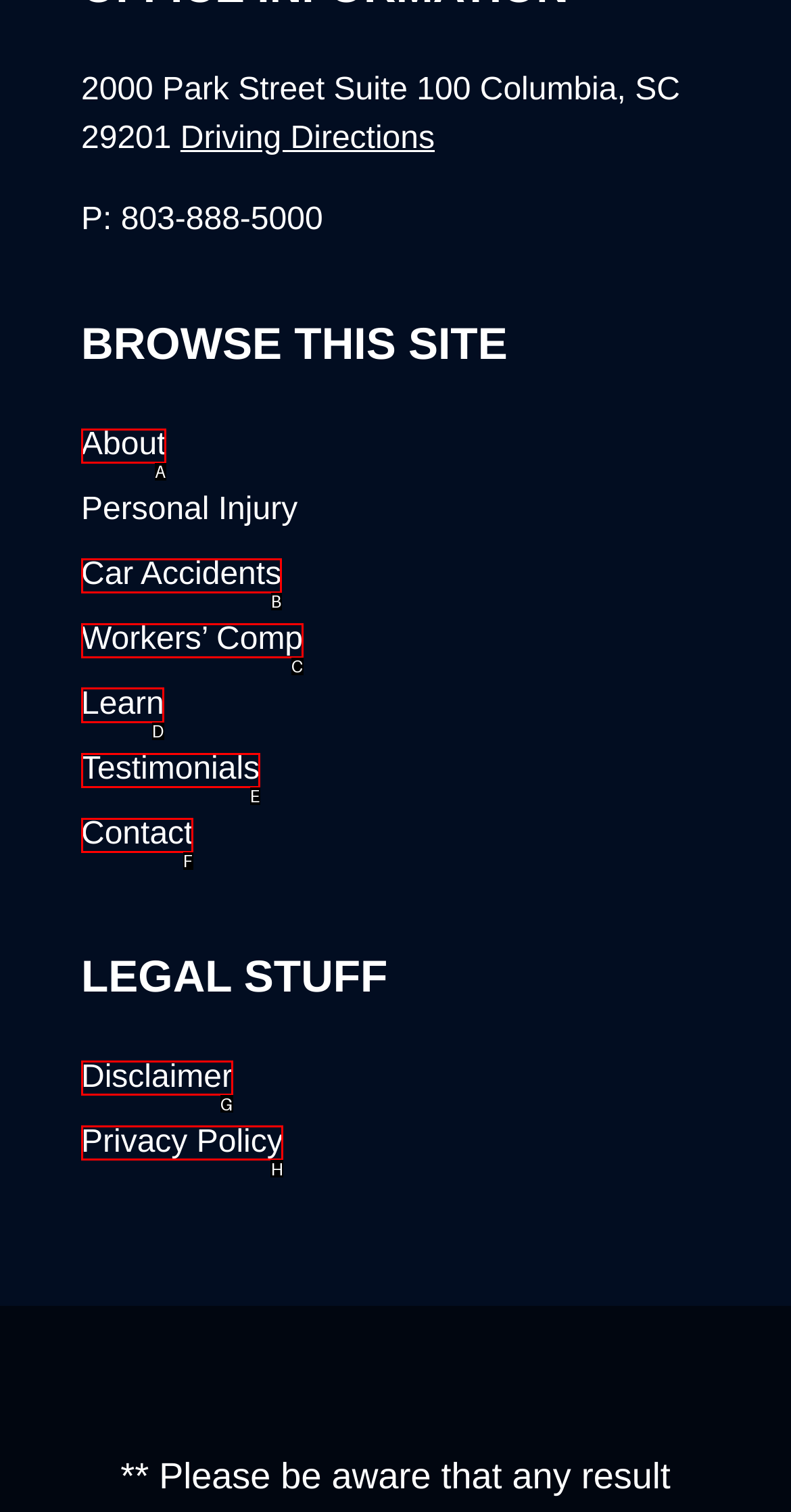Specify which element within the red bounding boxes should be clicked for this task: Learn more Respond with the letter of the correct option.

D